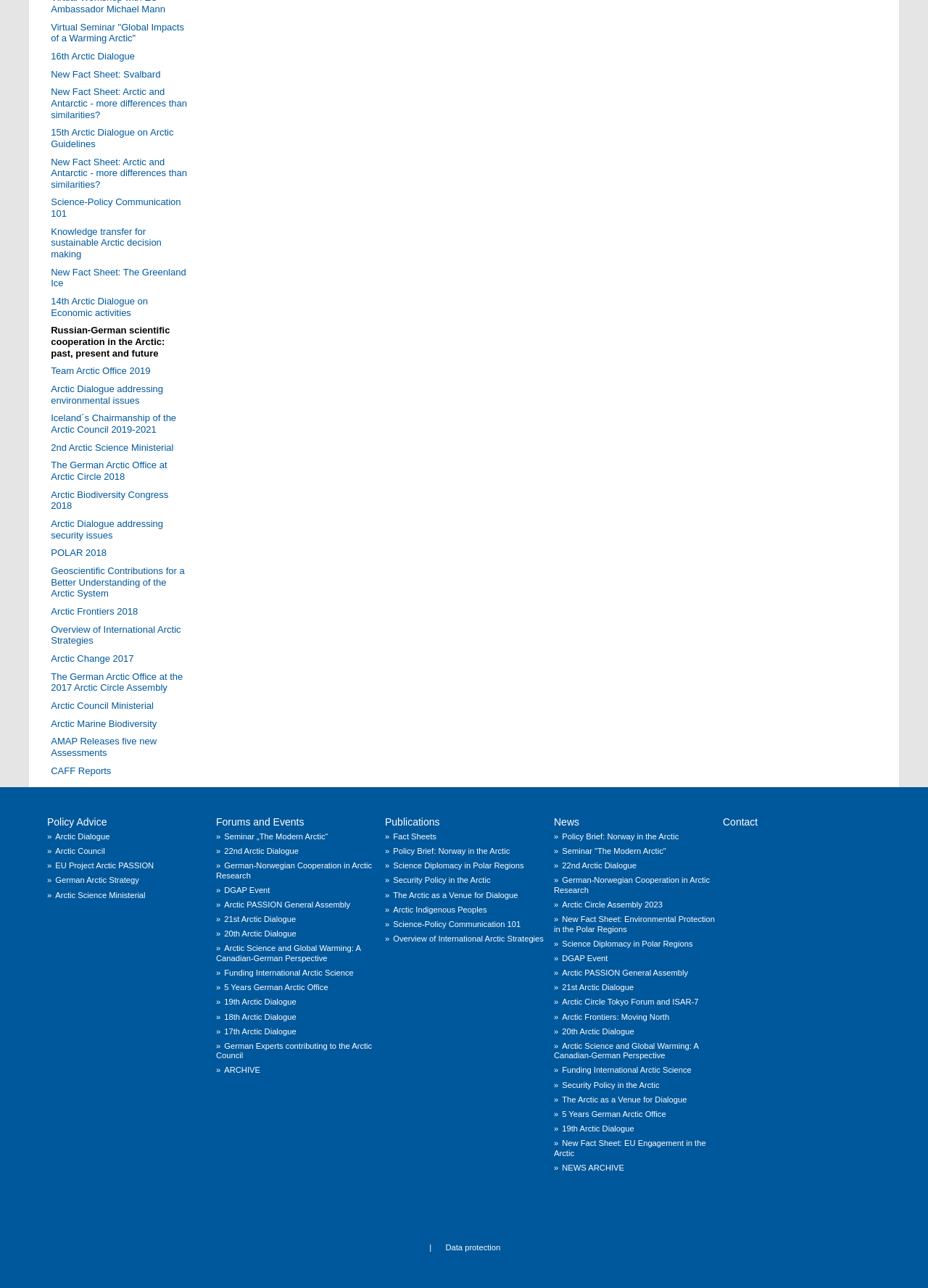Could you indicate the bounding box coordinates of the region to click in order to complete this instruction: "View 'Policy Advice'".

[0.051, 0.634, 0.115, 0.643]